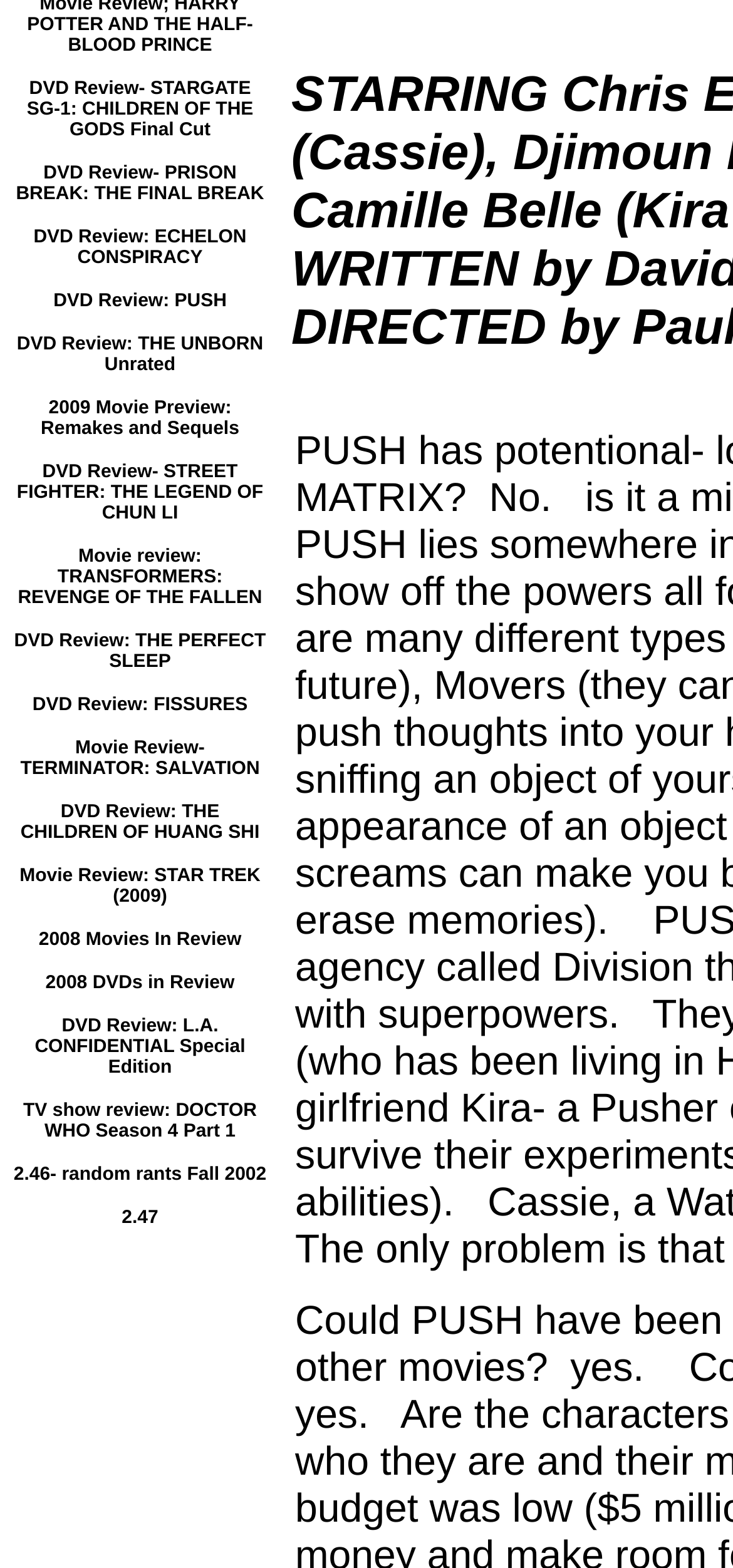For the element described, predict the bounding box coordinates as (top-left x, top-left y, bottom-right x, bottom-right y). All values should be between 0 and 1. Element description: DVD Review: PUSH

[0.073, 0.18, 0.309, 0.2]